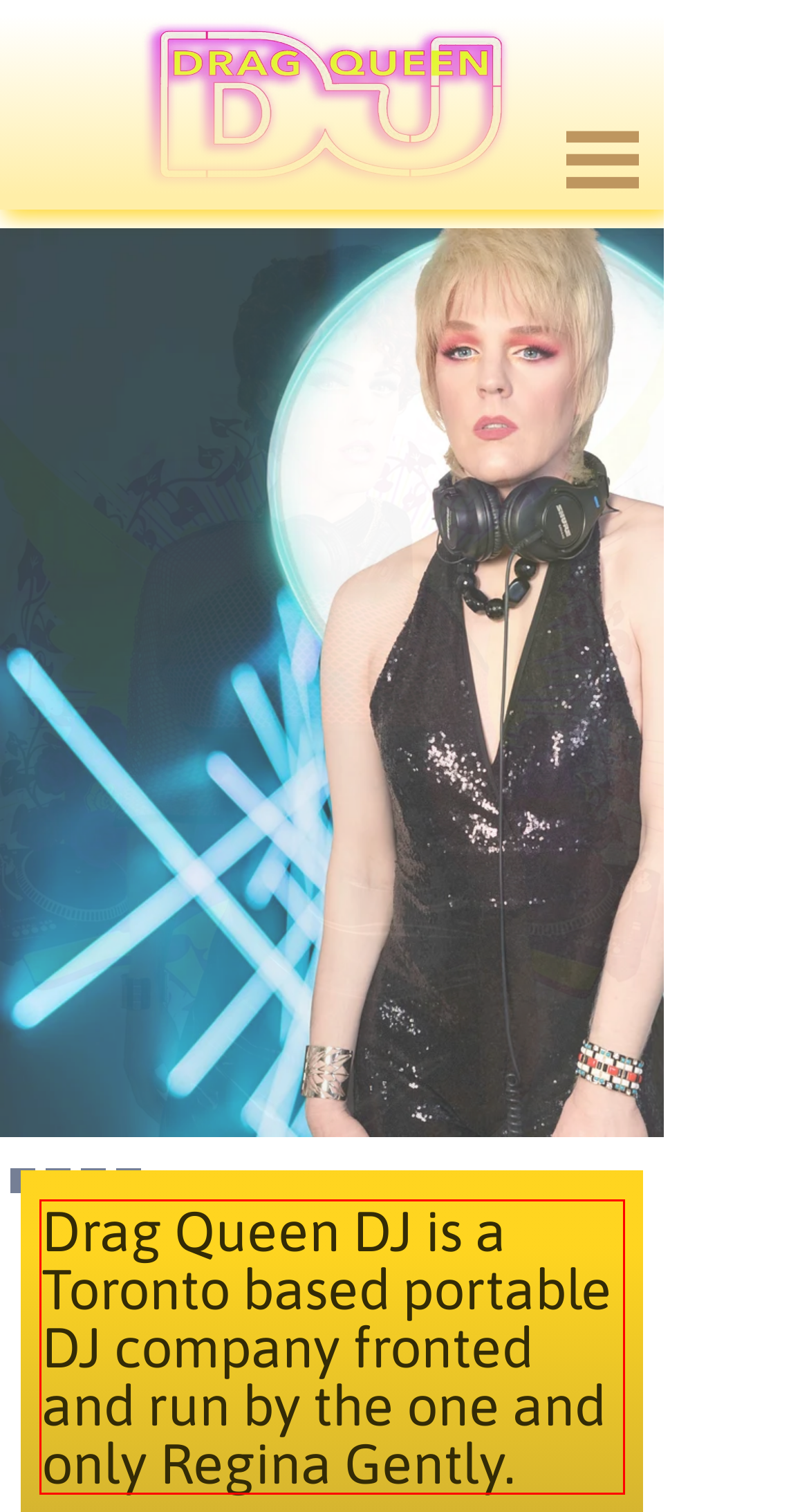The screenshot you have been given contains a UI element surrounded by a red rectangle. Use OCR to read and extract the text inside this red rectangle.

Drag Queen DJ is a Toronto based portable DJ company fronted and run by the one and only Regina Gently.